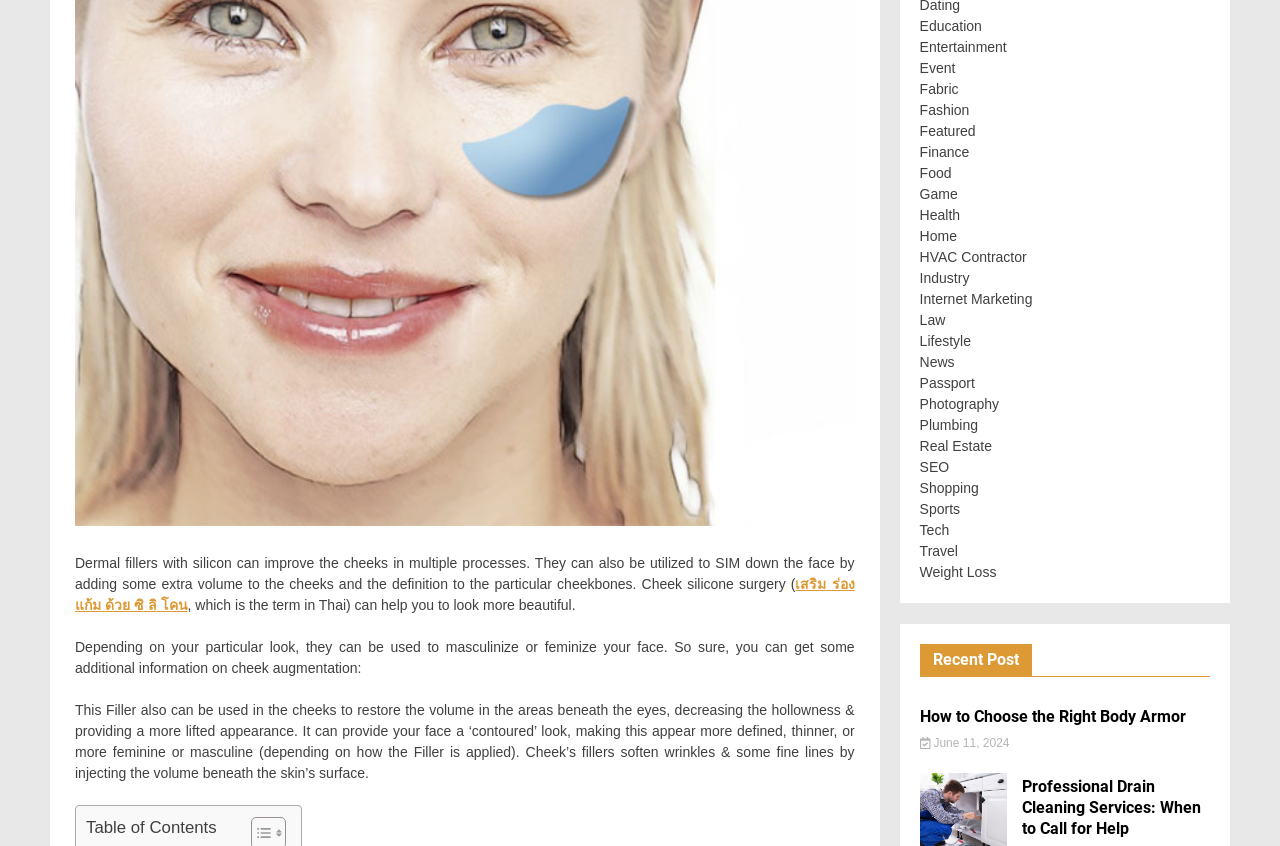Locate and provide the bounding box coordinates for the HTML element that matches this description: "Weight Loss".

[0.718, 0.666, 0.778, 0.685]